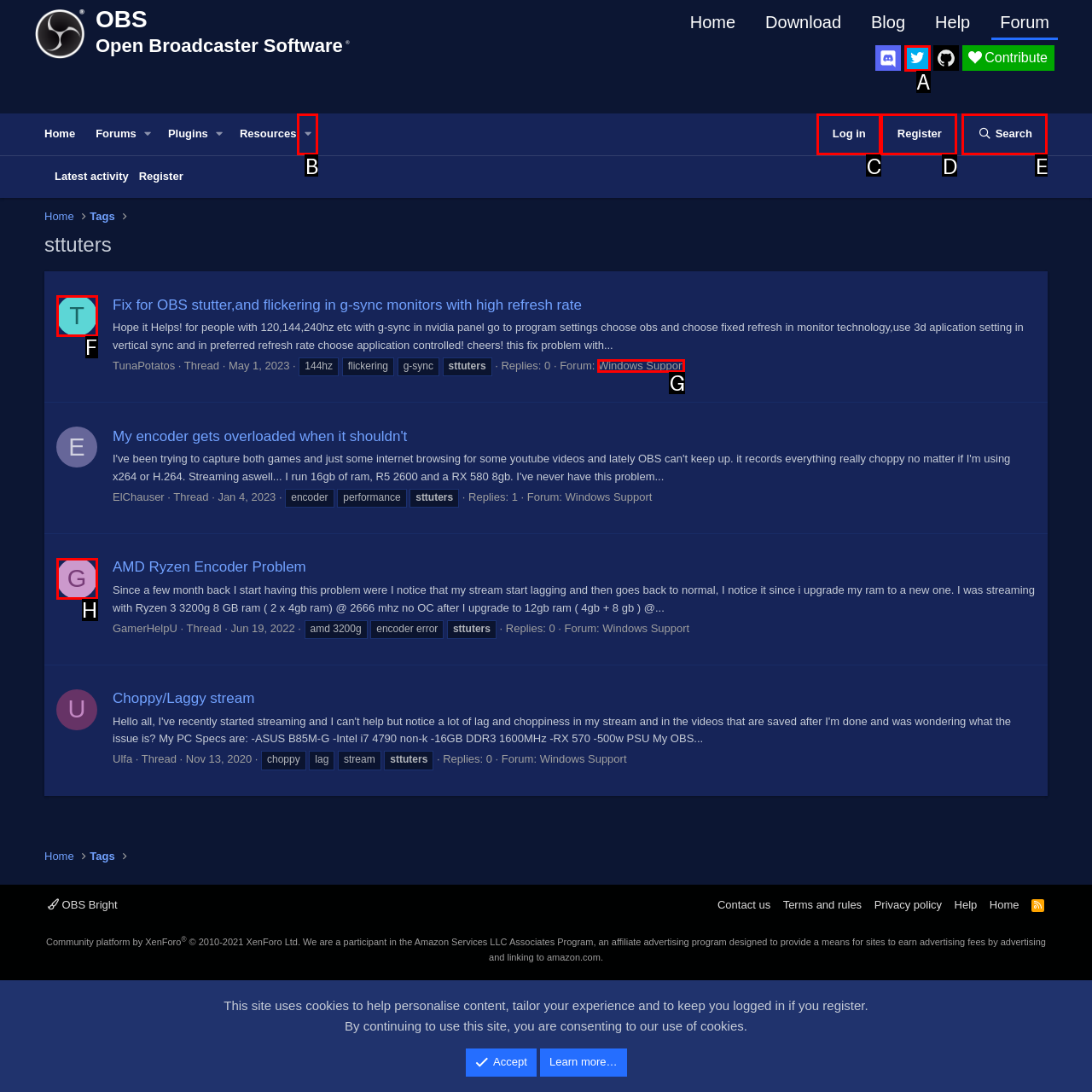Determine the letter of the element I should select to fulfill the following instruction: View PORTFOLIO. Just provide the letter.

None